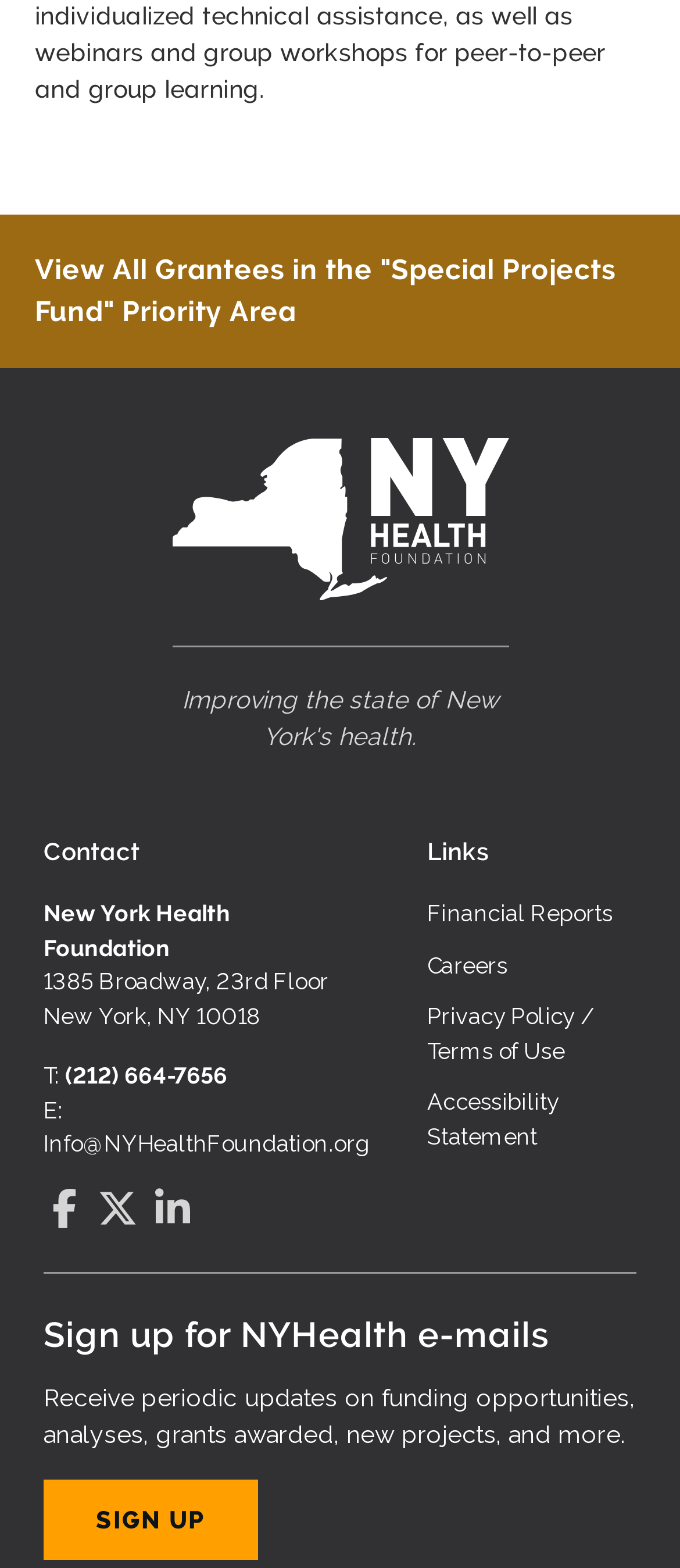Find and provide the bounding box coordinates for the UI element described with: "Accessibility Statement".

[0.628, 0.695, 0.823, 0.733]